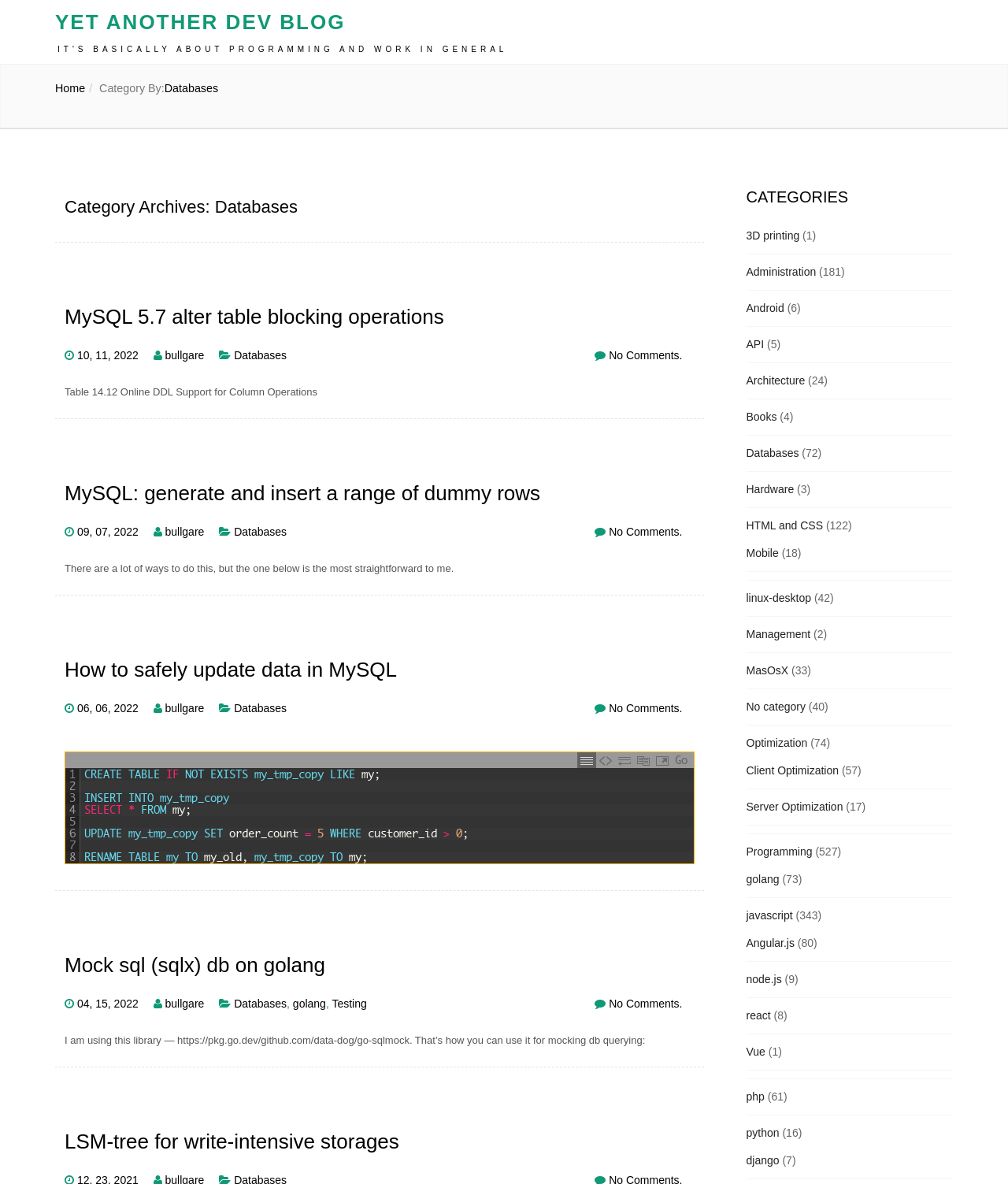Can you specify the bounding box coordinates of the area that needs to be clicked to fulfill the following instruction: "Search for a database term"?

[0.065, 0.649, 0.688, 0.743]